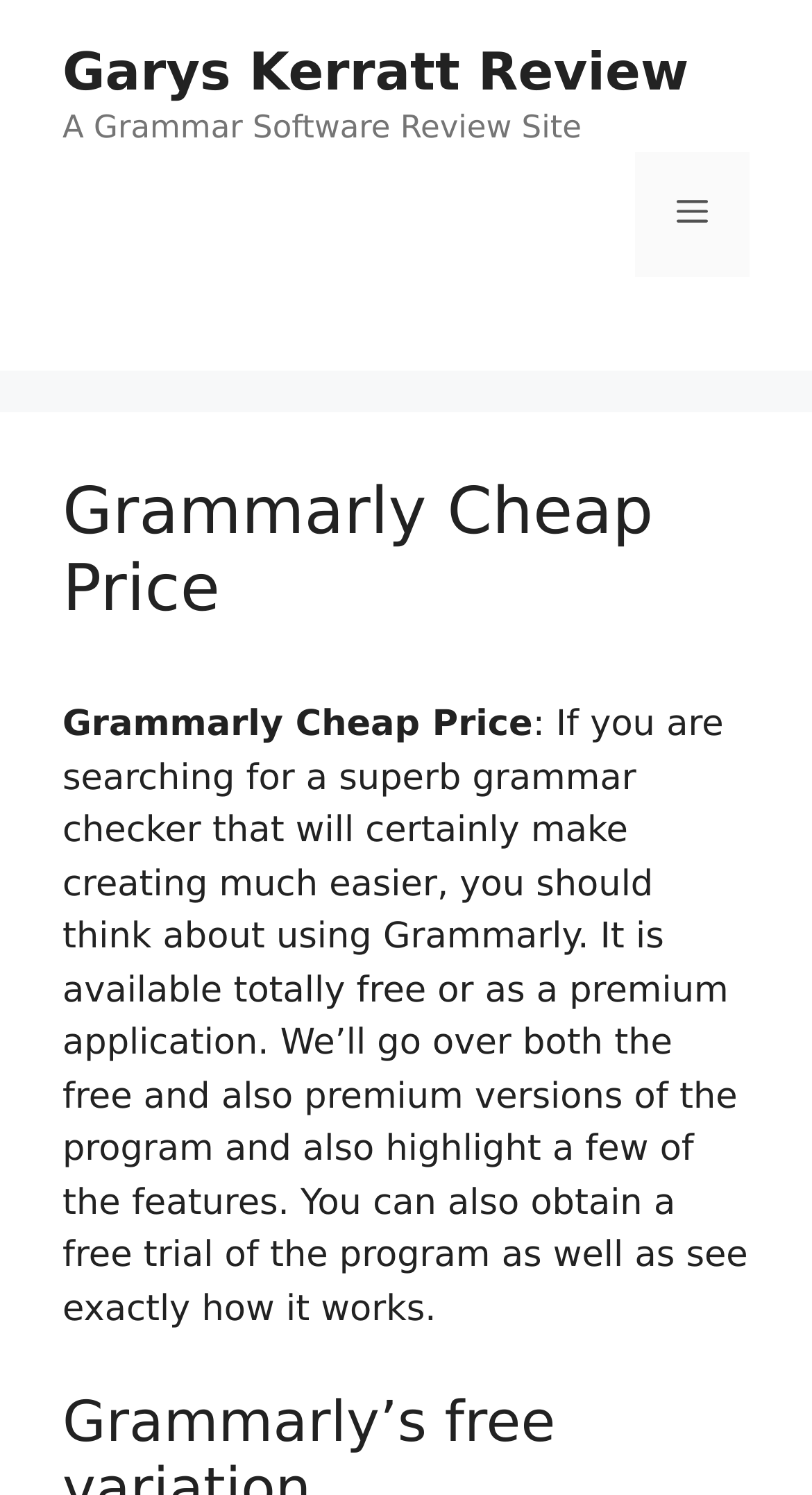What is the purpose of the 'Menu' button?
Using the visual information, respond with a single word or phrase.

To toggle navigation